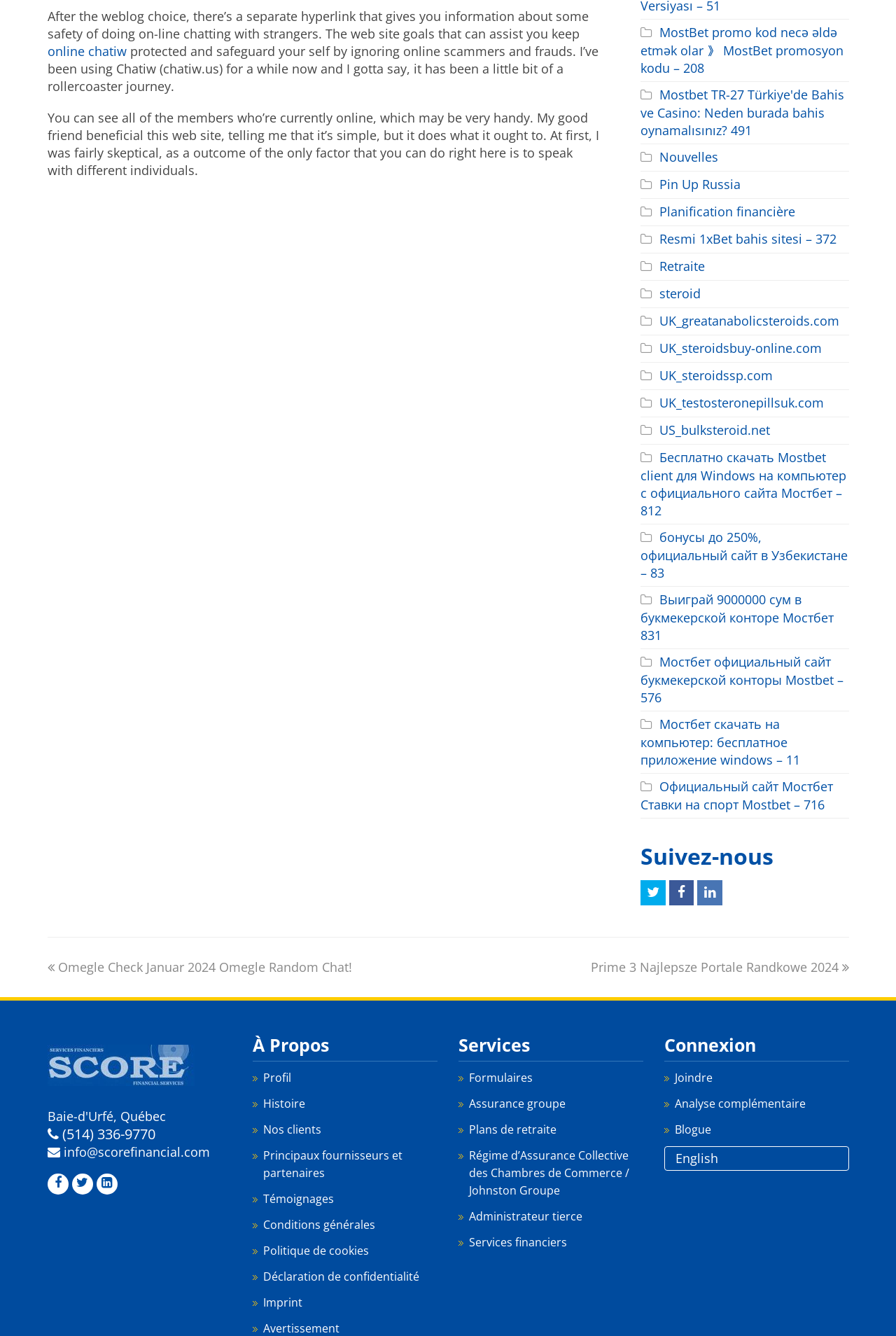How many links are there in the 'À Propos' section?
Using the visual information, answer the question in a single word or phrase.

6